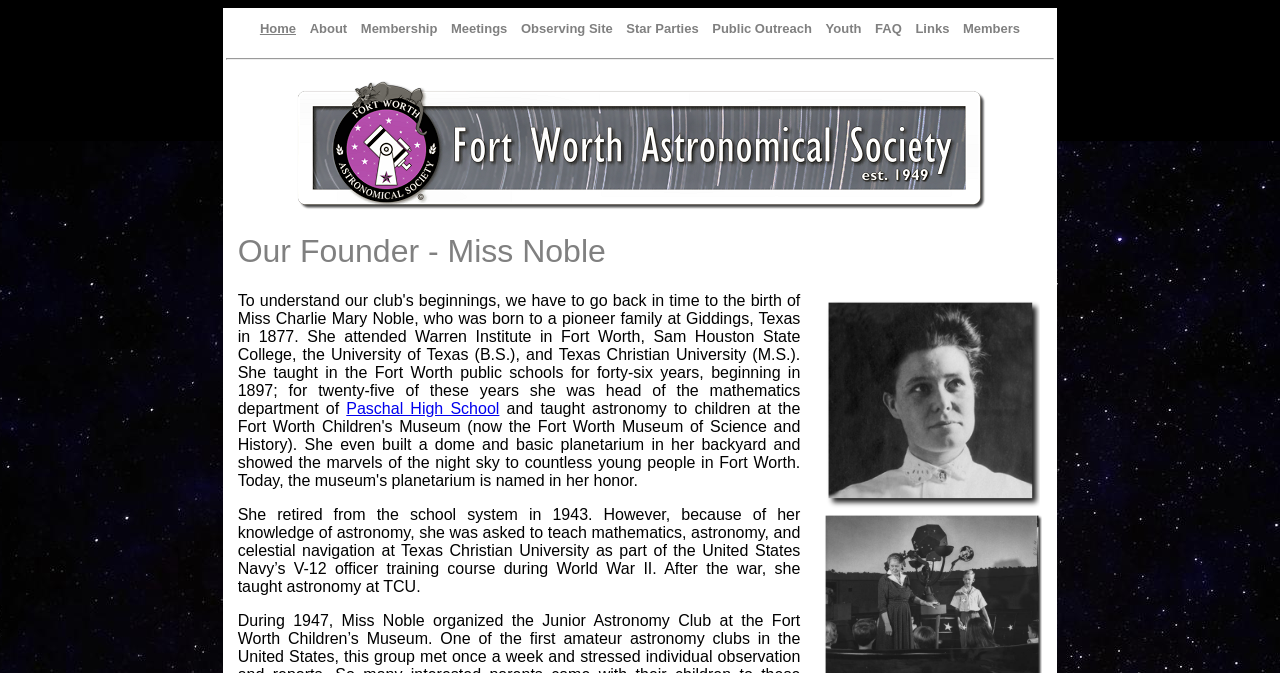From the details in the image, provide a thorough response to the question: What is the name of the school mentioned on the webpage?

I found a link on the webpage with the text 'Paschal High School', which suggests that this is the name of the school mentioned.